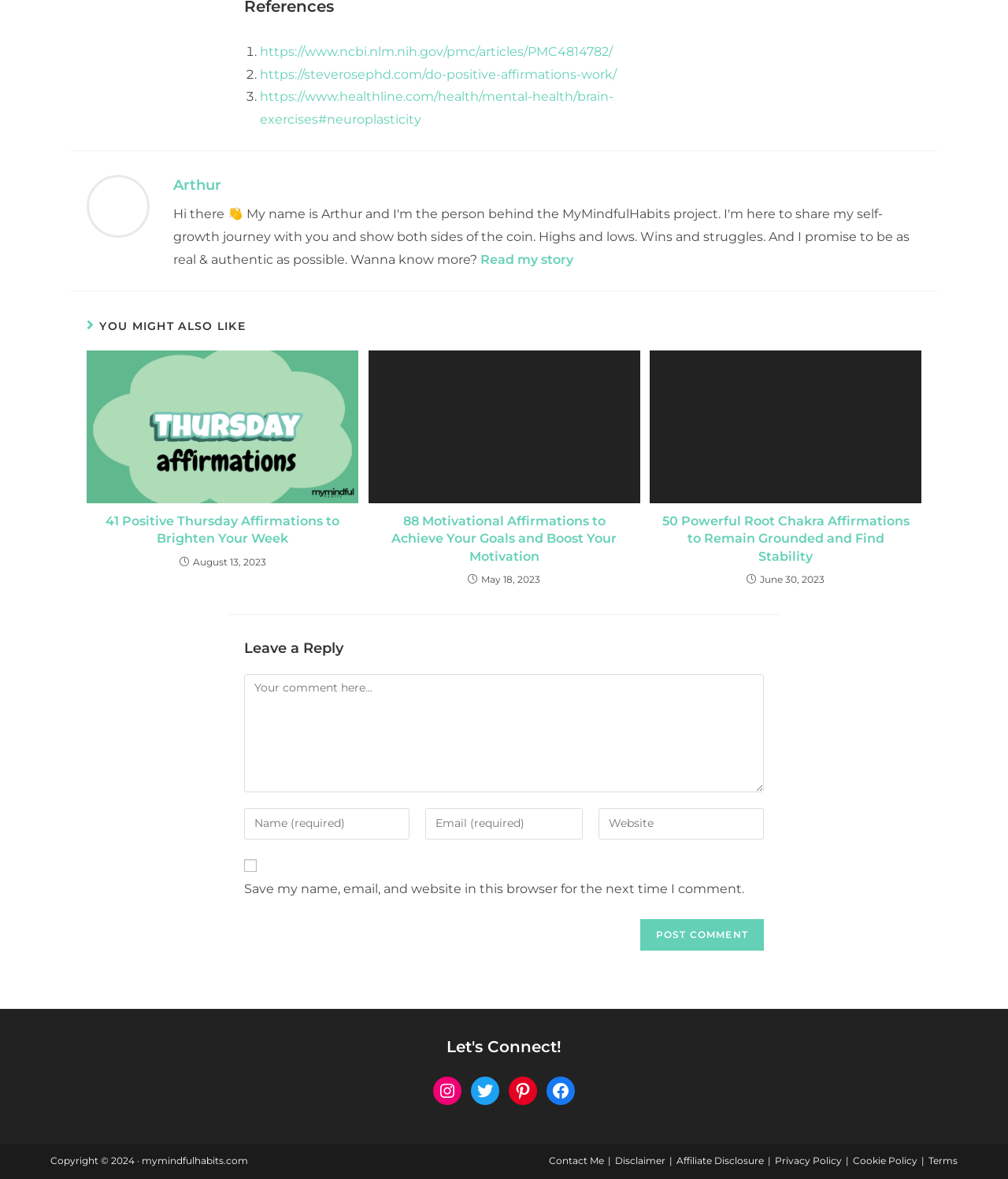Look at the image and write a detailed answer to the question: 
How many articles are listed under 'YOU MIGHT ALSO LIKE'?

There are three article elements listed under the heading 'YOU MIGHT ALSO LIKE', each with a figure, heading, and time element.